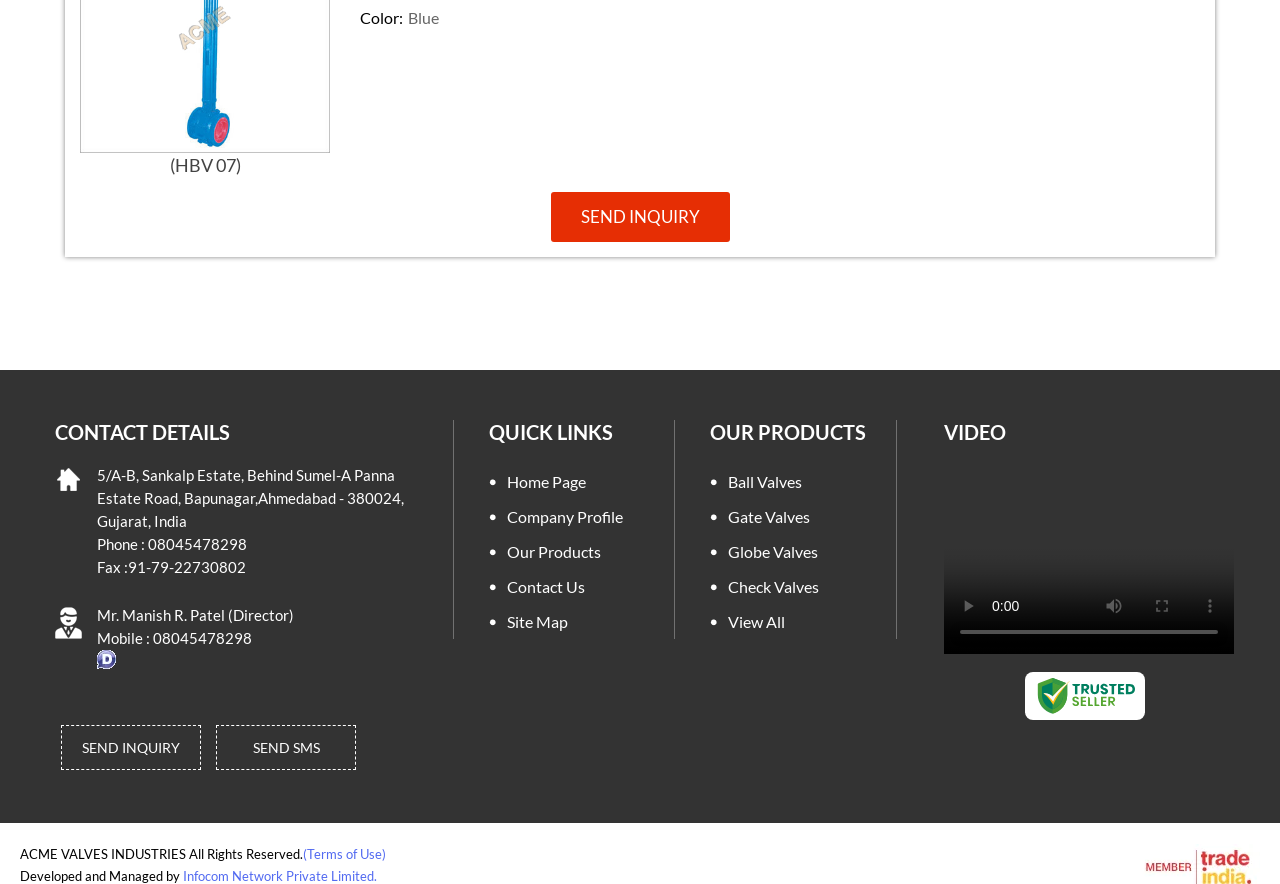Please identify the bounding box coordinates of the area that needs to be clicked to fulfill the following instruction: "View company profile."

[0.382, 0.574, 0.499, 0.595]